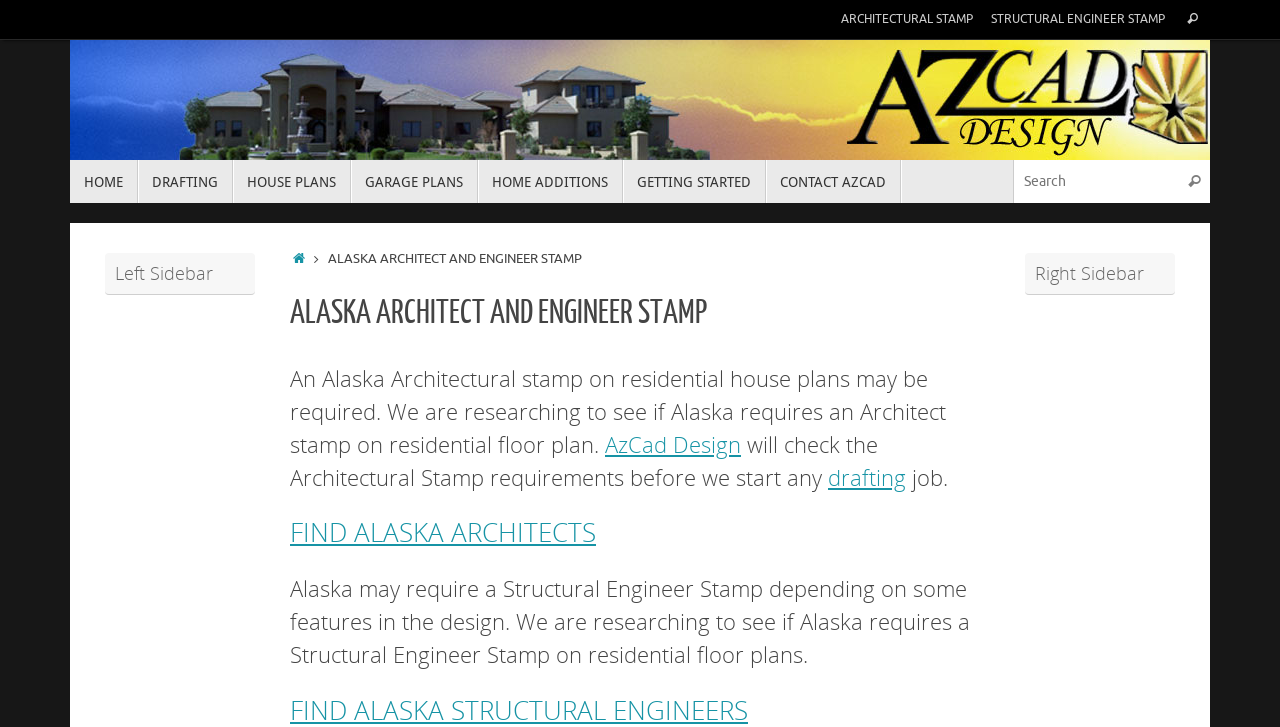Please determine the bounding box coordinates, formatted as (top-left x, top-left y, bottom-right x, bottom-right y), with all values as floating point numbers between 0 and 1. Identify the bounding box of the region described as: Search

[0.921, 0.0, 0.943, 0.054]